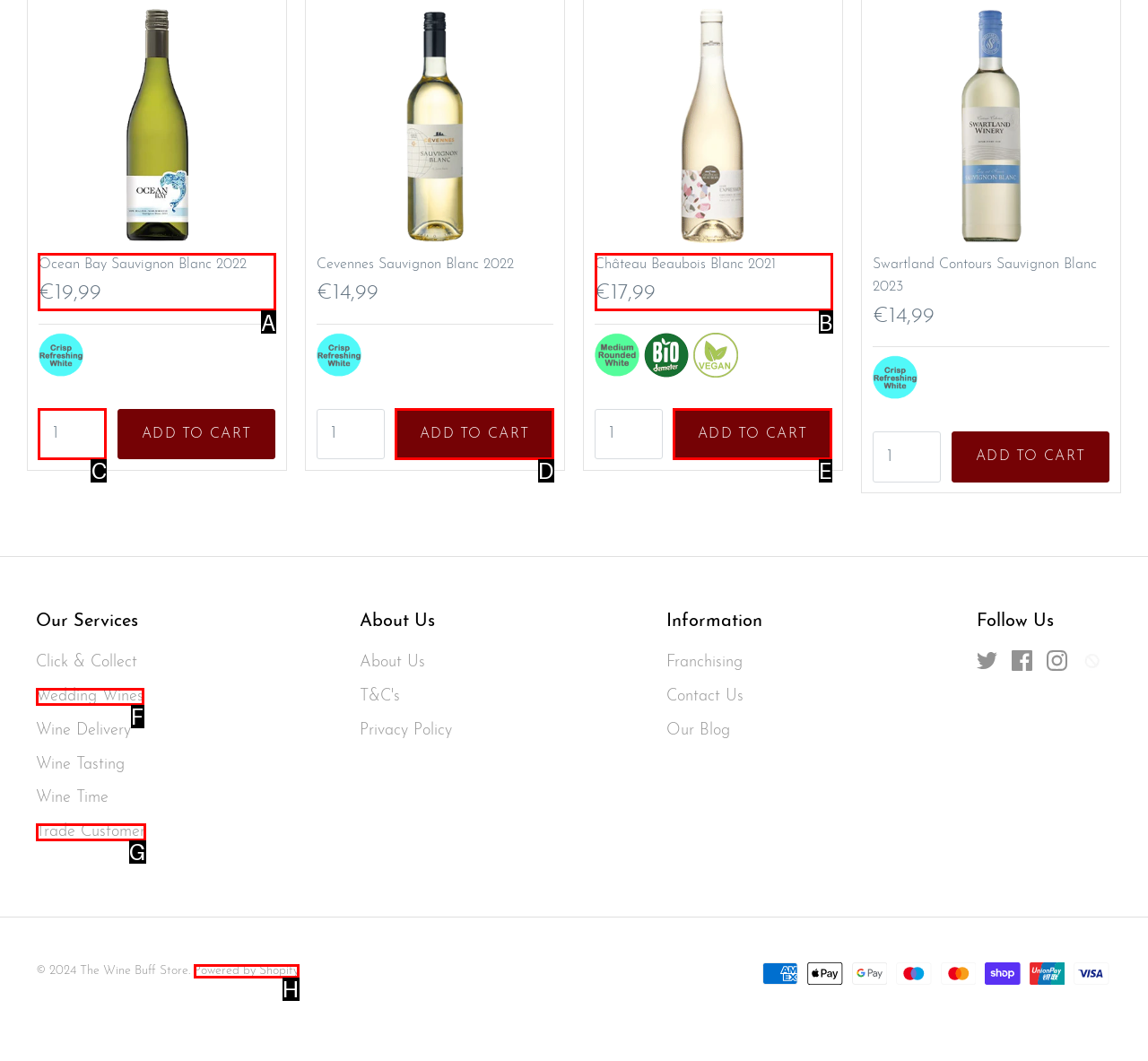Look at the highlighted elements in the screenshot and tell me which letter corresponds to the task: search for a book.

None